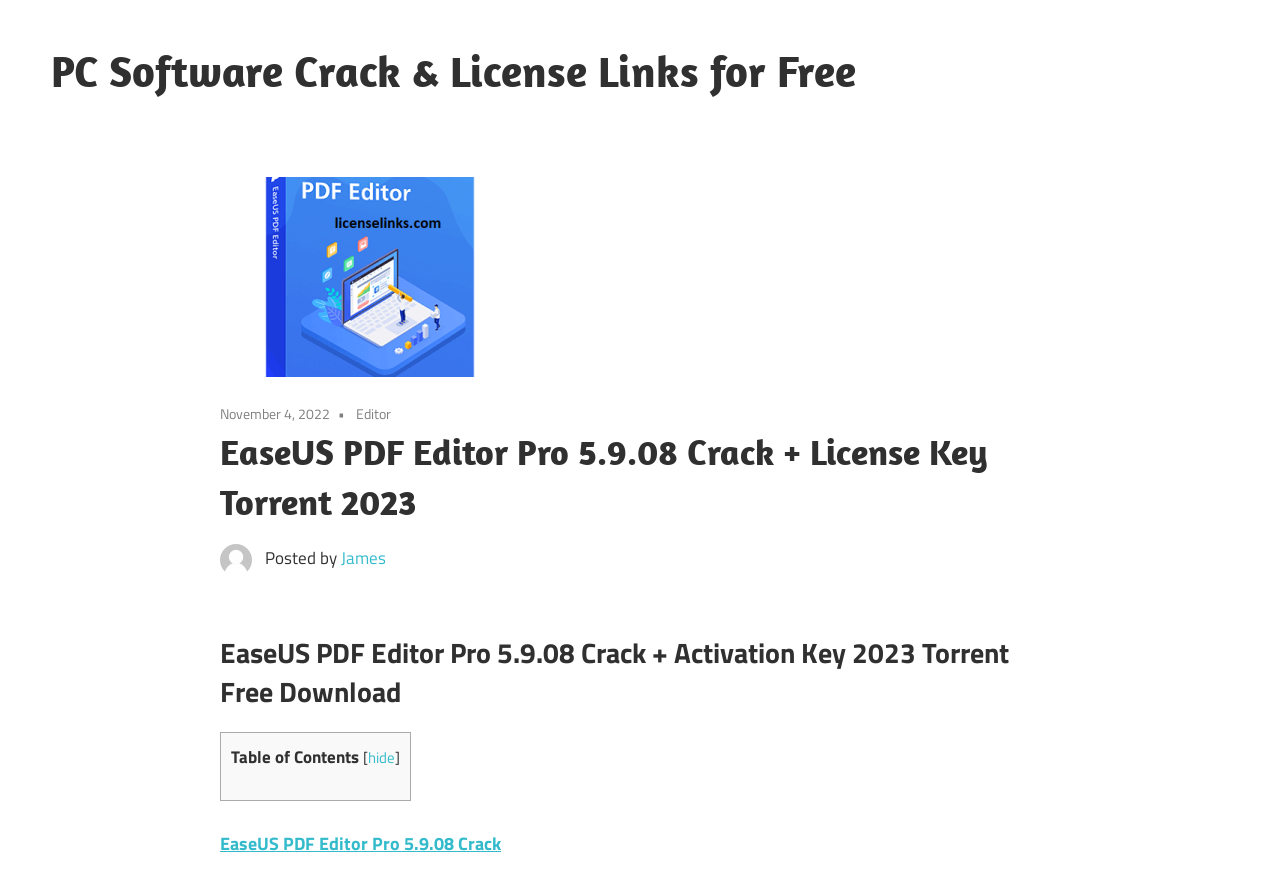Please reply with a single word or brief phrase to the question: 
What is the date of the article?

November 4, 2022